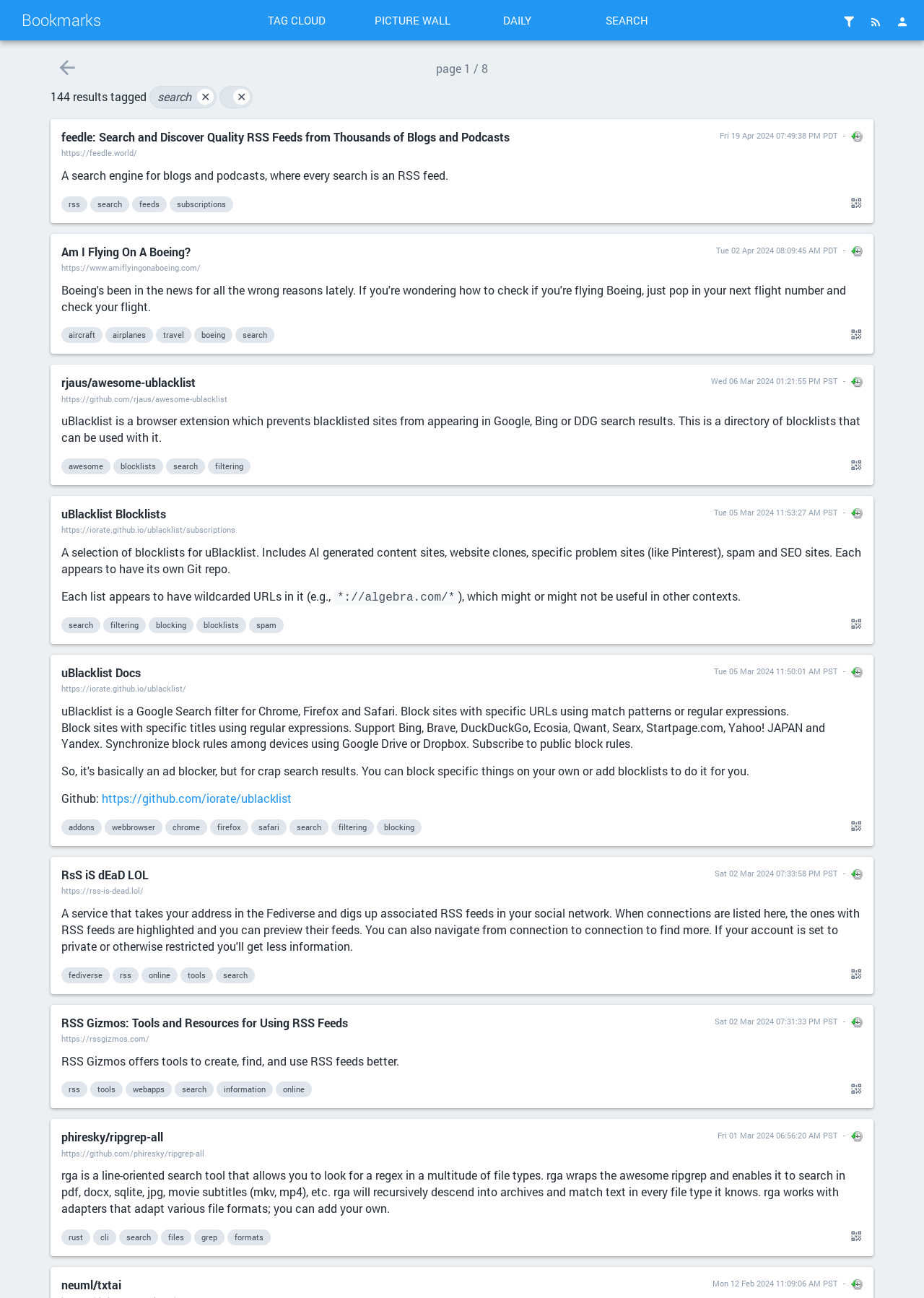Please identify the bounding box coordinates of the element on the webpage that should be clicked to follow this instruction: "Search for something". The bounding box coordinates should be given as four float numbers between 0 and 1, formatted as [left, top, right, bottom].

[0.643, 0.006, 0.714, 0.026]